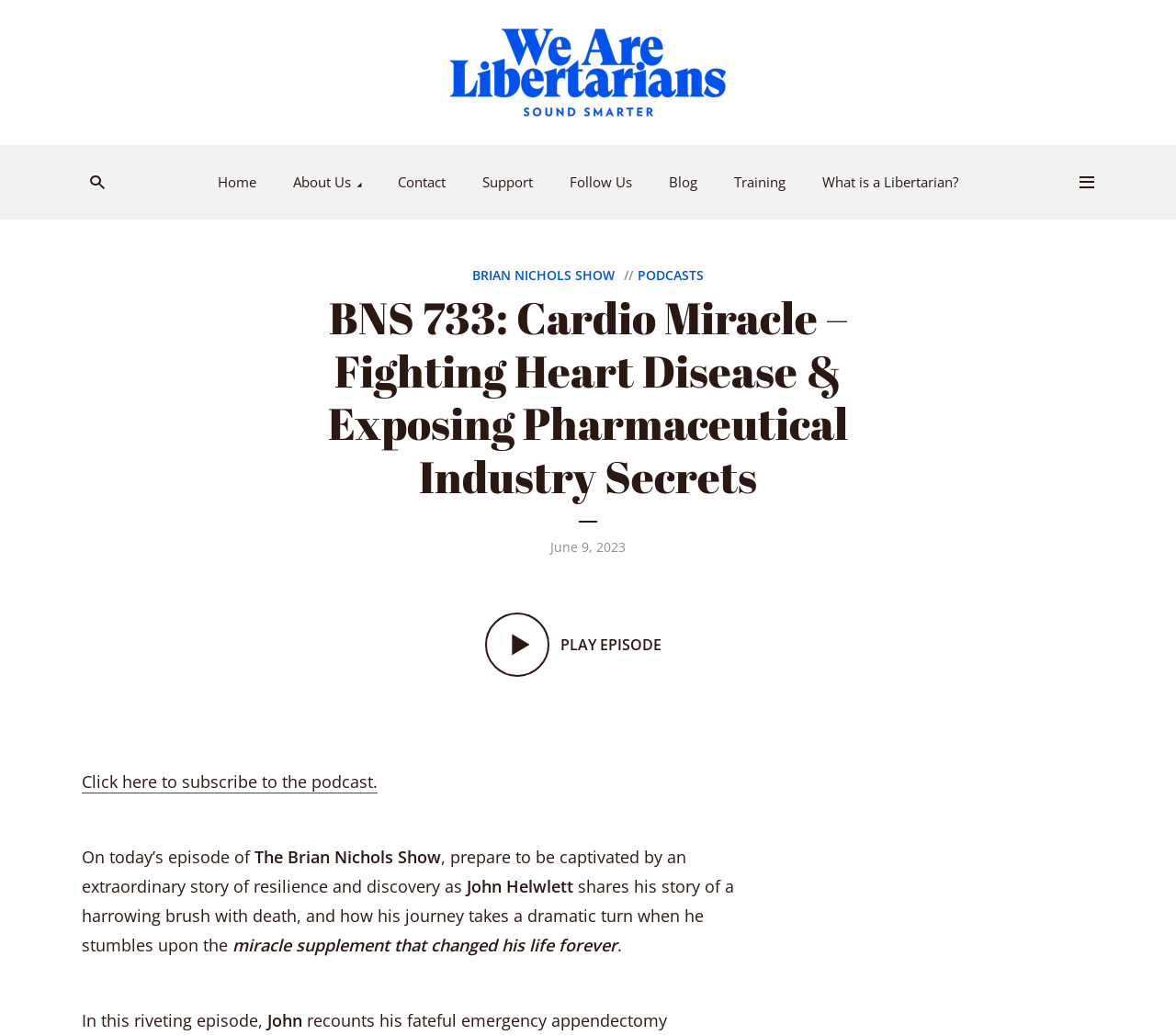What is the date of the podcast episode?
Offer a detailed and exhaustive answer to the question.

I found the answer by looking at the text below the main heading, which says 'June 9, 2023'.